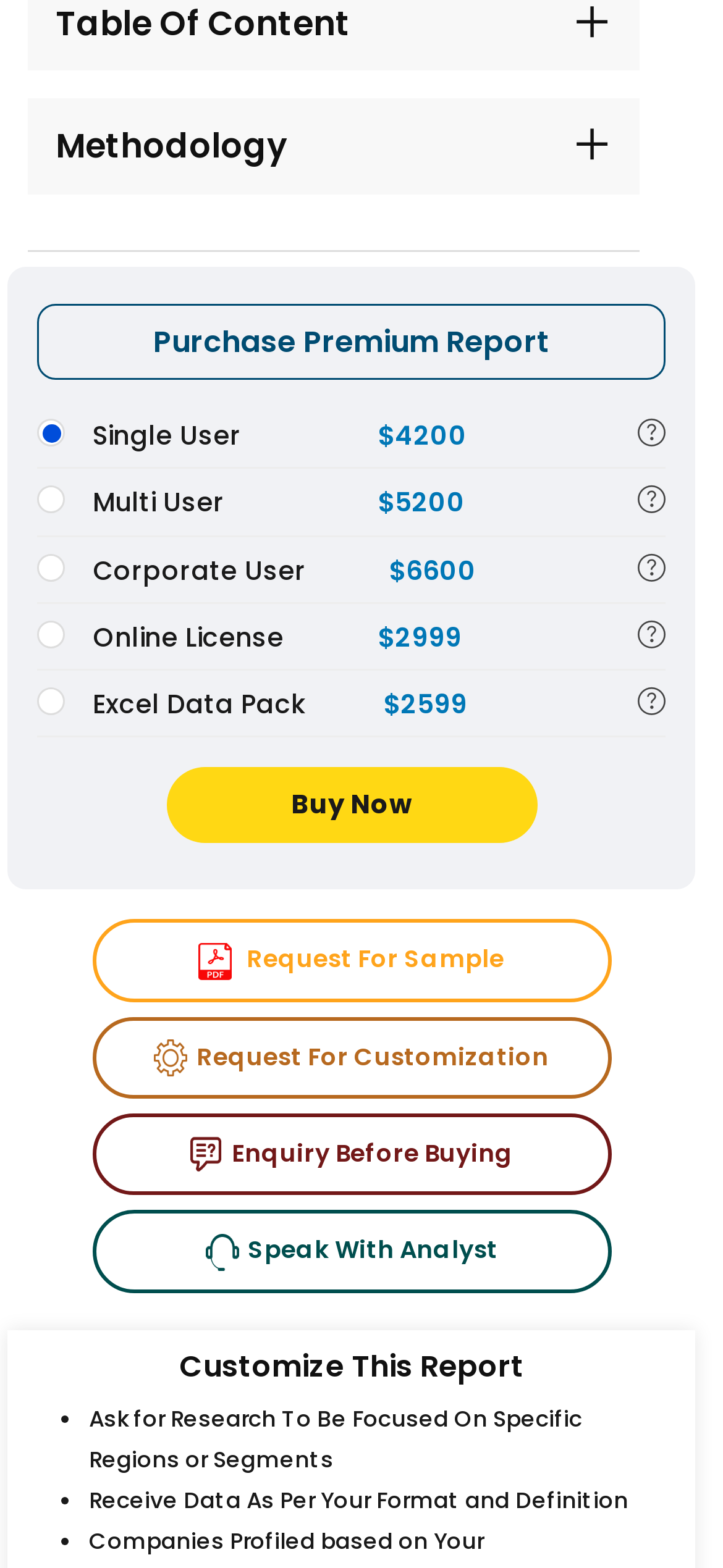Bounding box coordinates are specified in the format (top-left x, top-left y, bottom-right x, bottom-right y). All values are floating point numbers bounded between 0 and 1. Please provide the bounding box coordinate of the region this sentence describes: parent_node: Online License $2999

[0.882, 0.39, 0.921, 0.422]